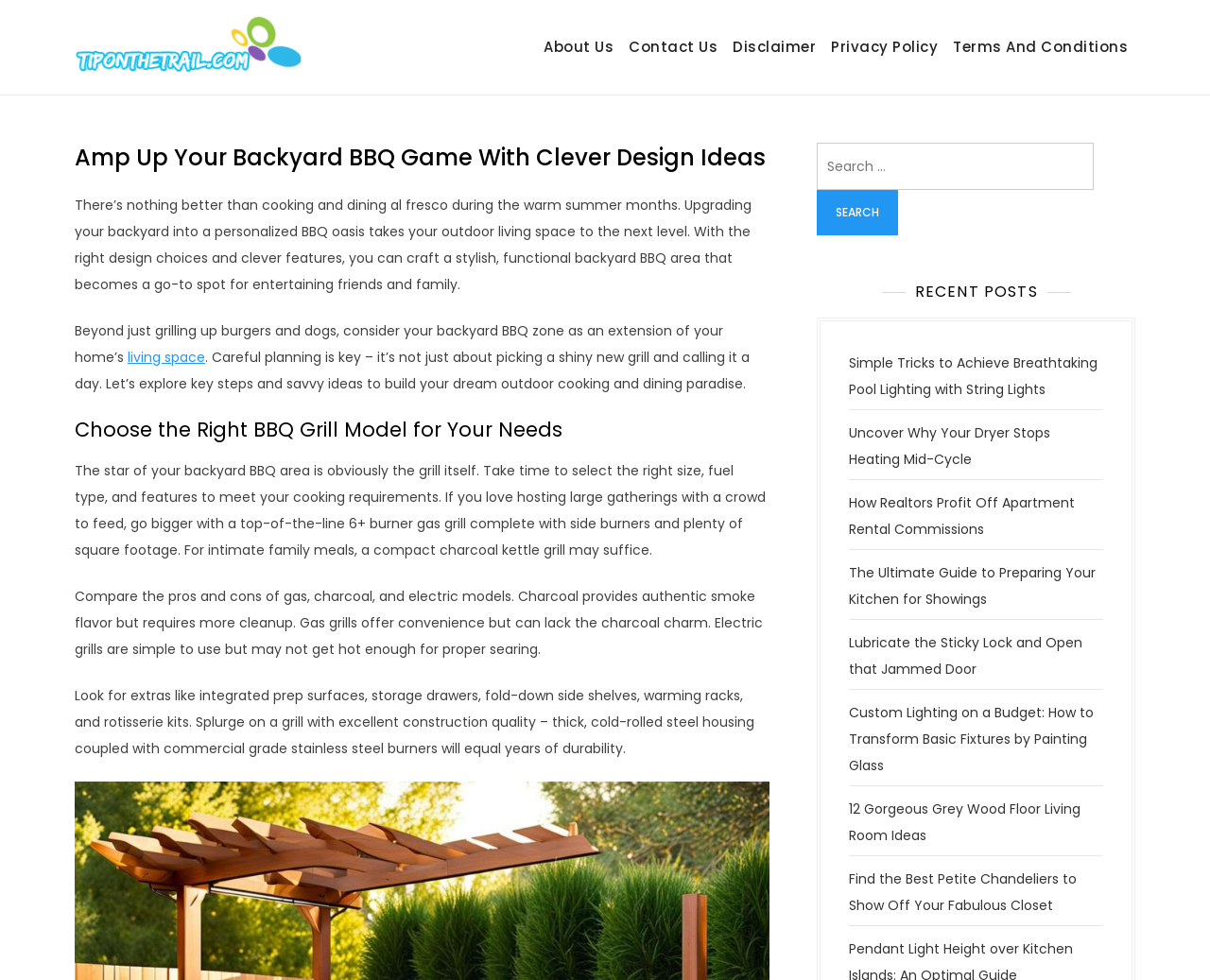What factors should be considered when choosing a BBQ grill?
Using the visual information, respond with a single word or phrase.

Size, fuel type, features